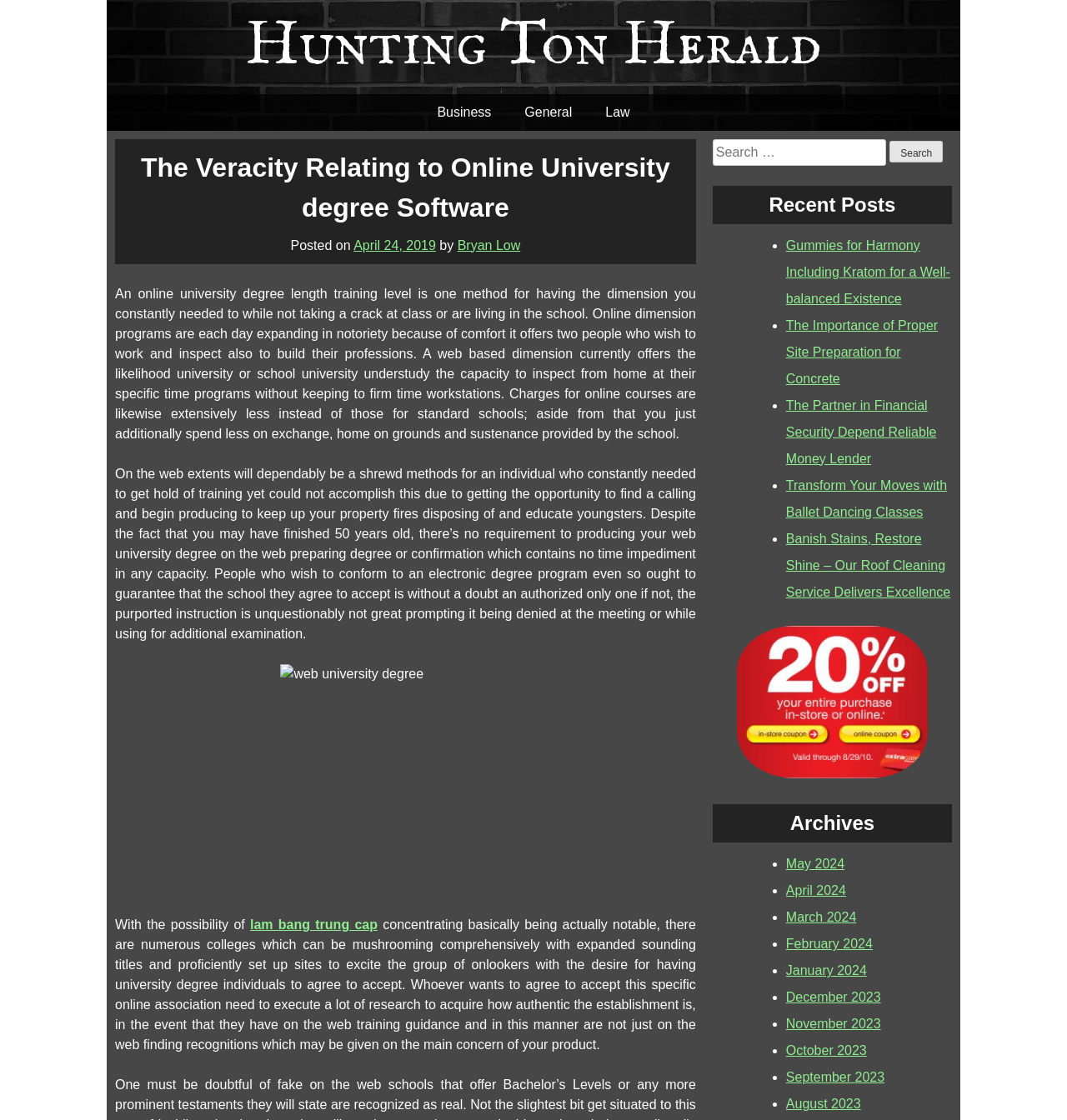Please provide a detailed answer to the question below by examining the image:
What is the date of the posted article?

The date of the posted article can be found in the header section of the webpage, where it says 'Posted on April 24, 2019'.